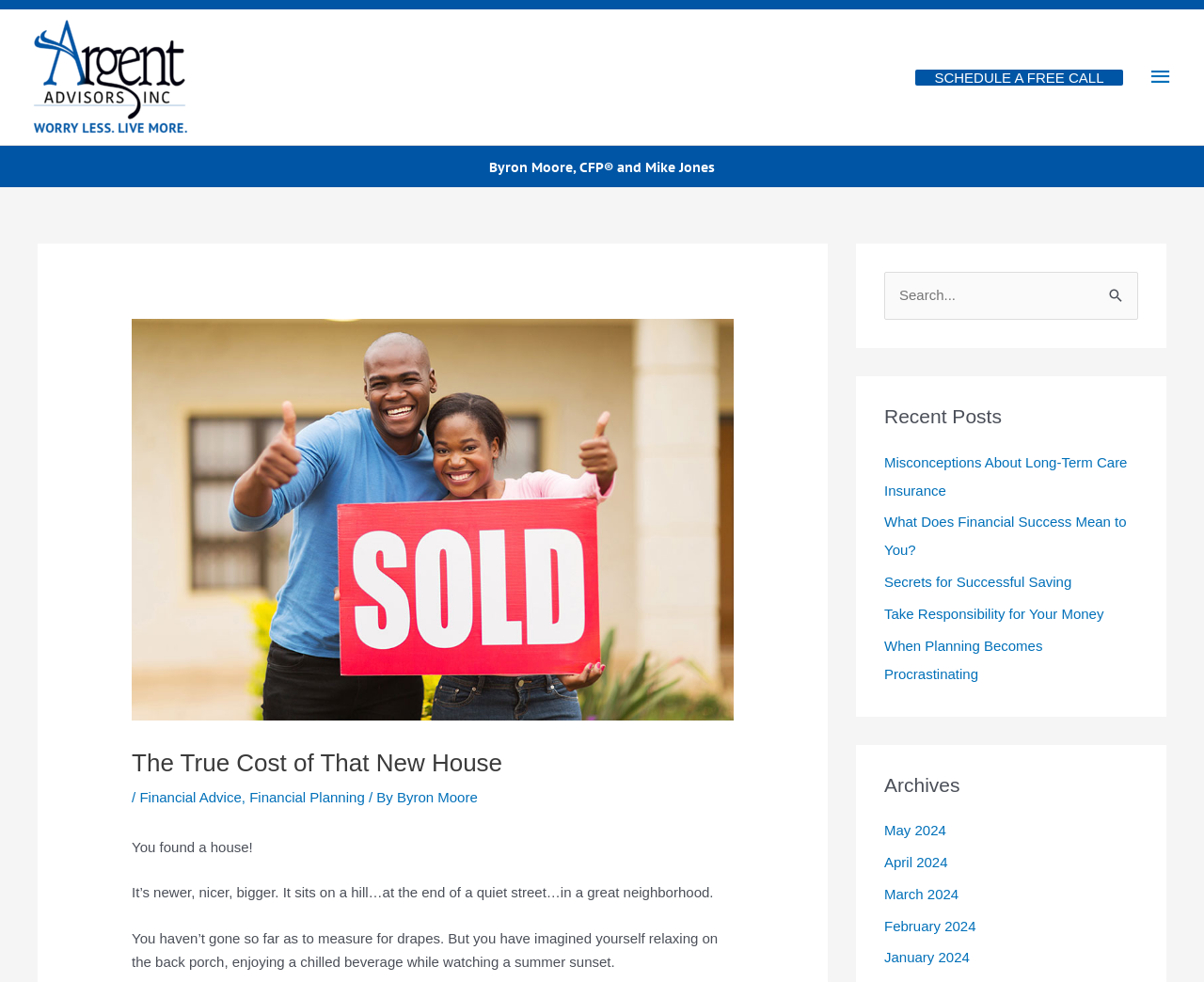What is the name of the company?
Please answer the question with a detailed response using the information from the screenshot.

The name of the company can be found in the top-left corner of the webpage, where it is written as 'Argent Advisors' in the link and image elements.